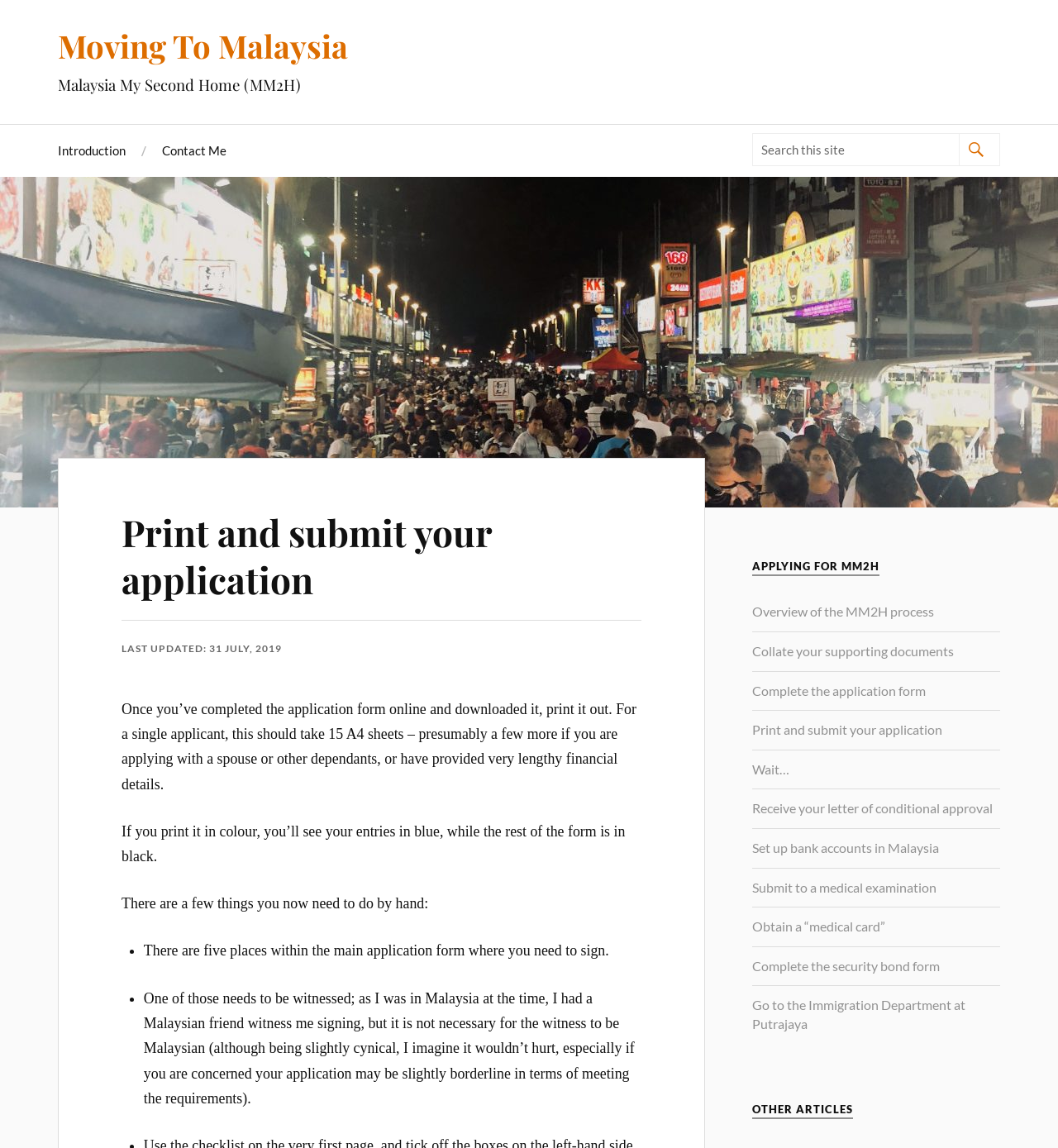Identify the bounding box coordinates of the clickable section necessary to follow the following instruction: "Read about JOIN OUR TEAM". The coordinates should be presented as four float numbers from 0 to 1, i.e., [left, top, right, bottom].

None